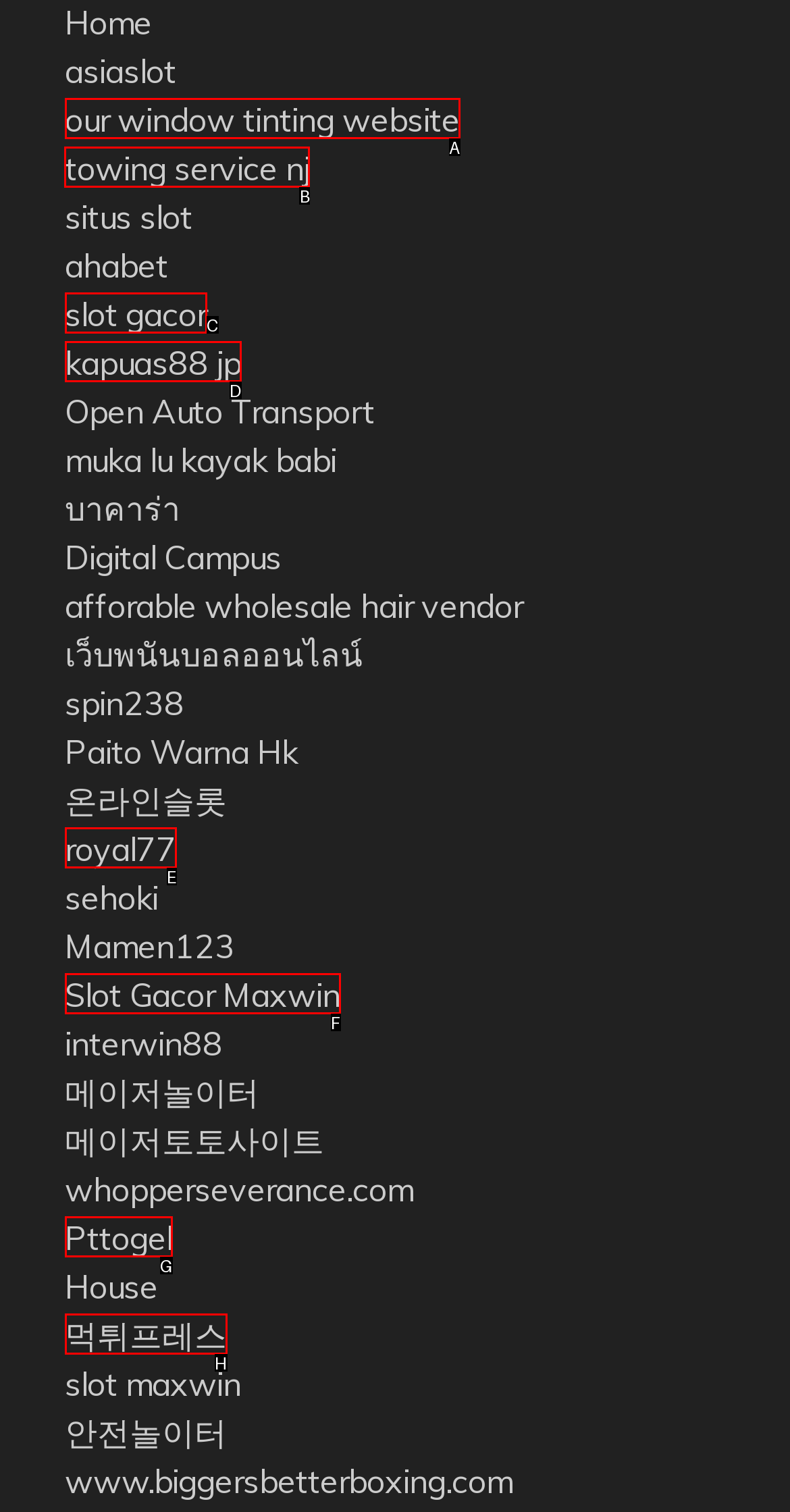Determine the letter of the UI element that will complete the task: Check out the 'towing service nj'
Reply with the corresponding letter.

B